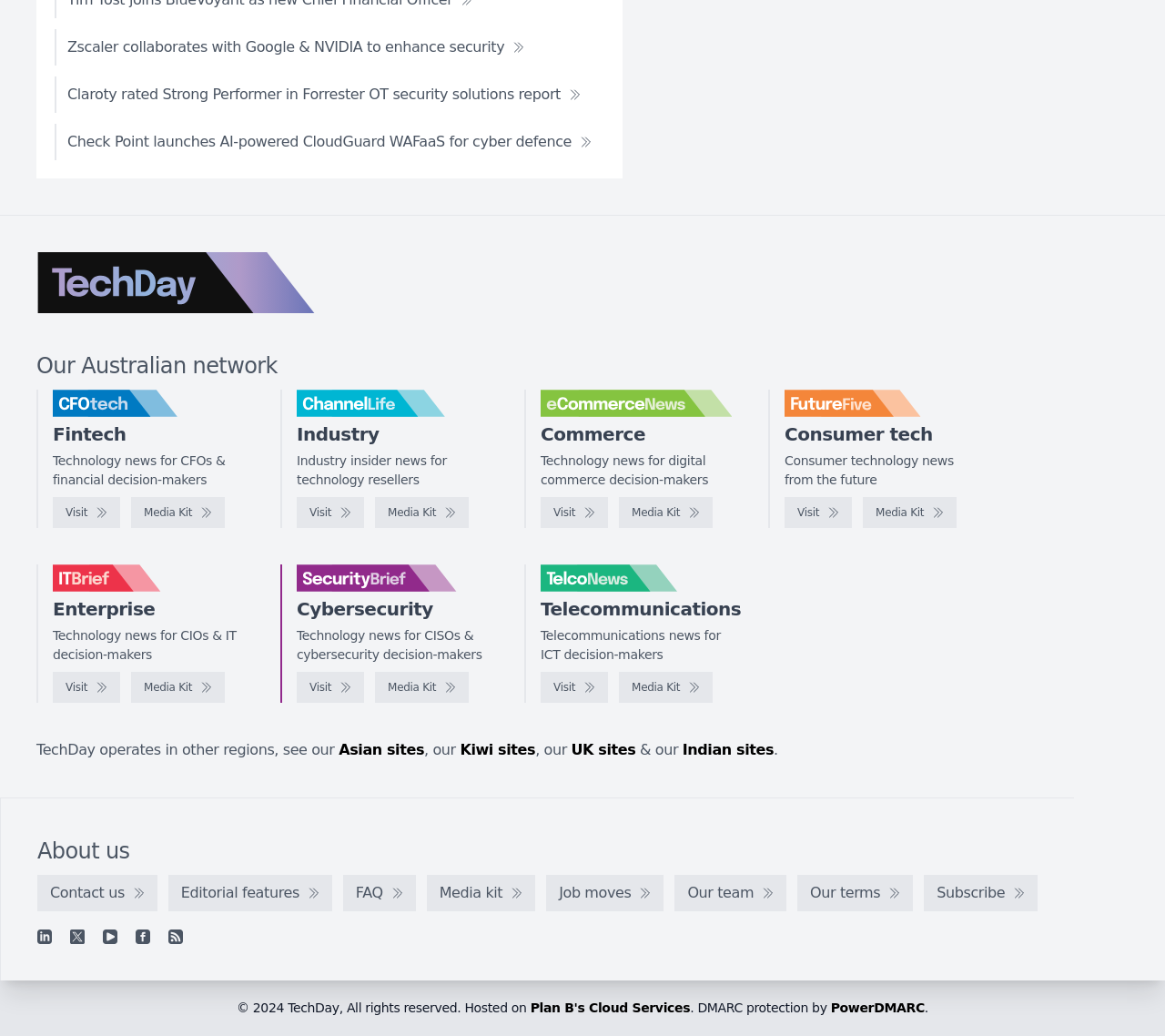Return the bounding box coordinates of the UI element that corresponds to this description: "parent_node: Consumer tech". The coordinates must be given as four float numbers in the range of 0 and 1, [left, top, right, bottom].

[0.673, 0.376, 0.838, 0.402]